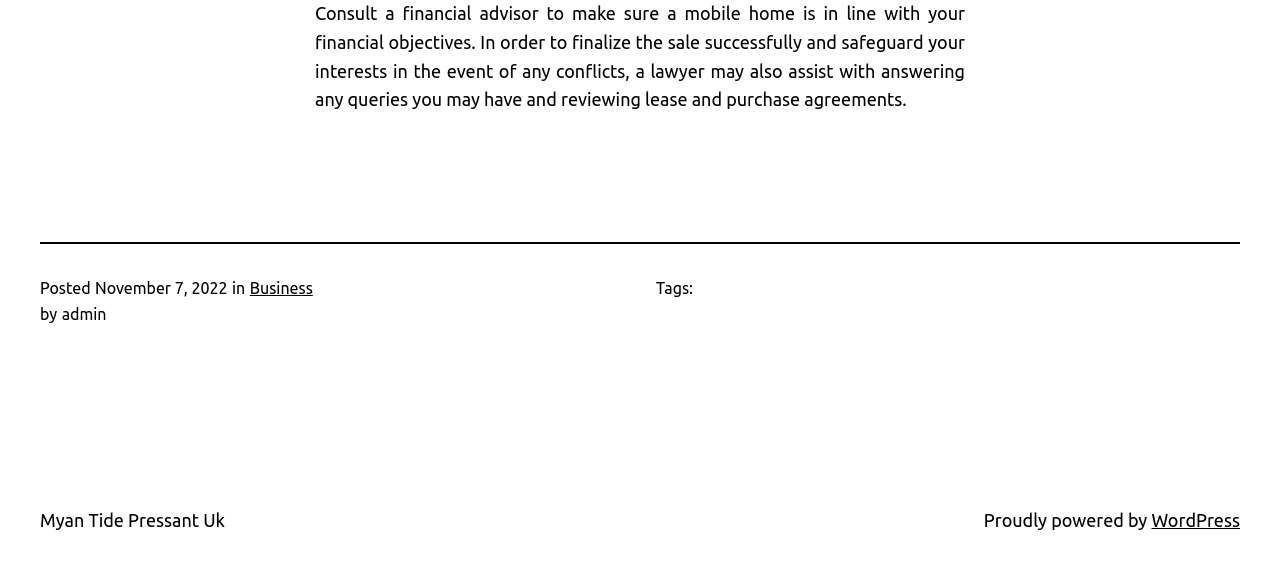Kindly respond to the following question with a single word or a brief phrase: 
What is the topic of the article?

Mobile home